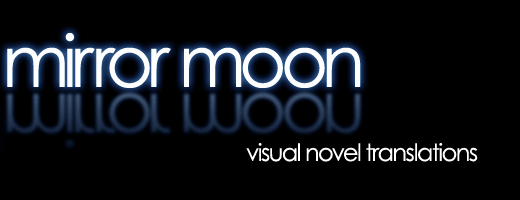Give a comprehensive caption that covers the entire image content.

The image prominently features the logo of "mirror moon," a notable entity in the world of visual novel translations. The design showcases the name "mirror moon" in a sleek, modern font, illuminated with a luminous blue glow that contrasts strikingly against a dark background. Beneath the main title, the phrase "visual novel translations" is presented in a more subdued, elegant font, emphasizing the organization's focus on translating visual novels for a broader audience. The overall aesthetic is clean and contemporary, reflecting a dedication to quality and accessibility in the niche of visual novel localization.